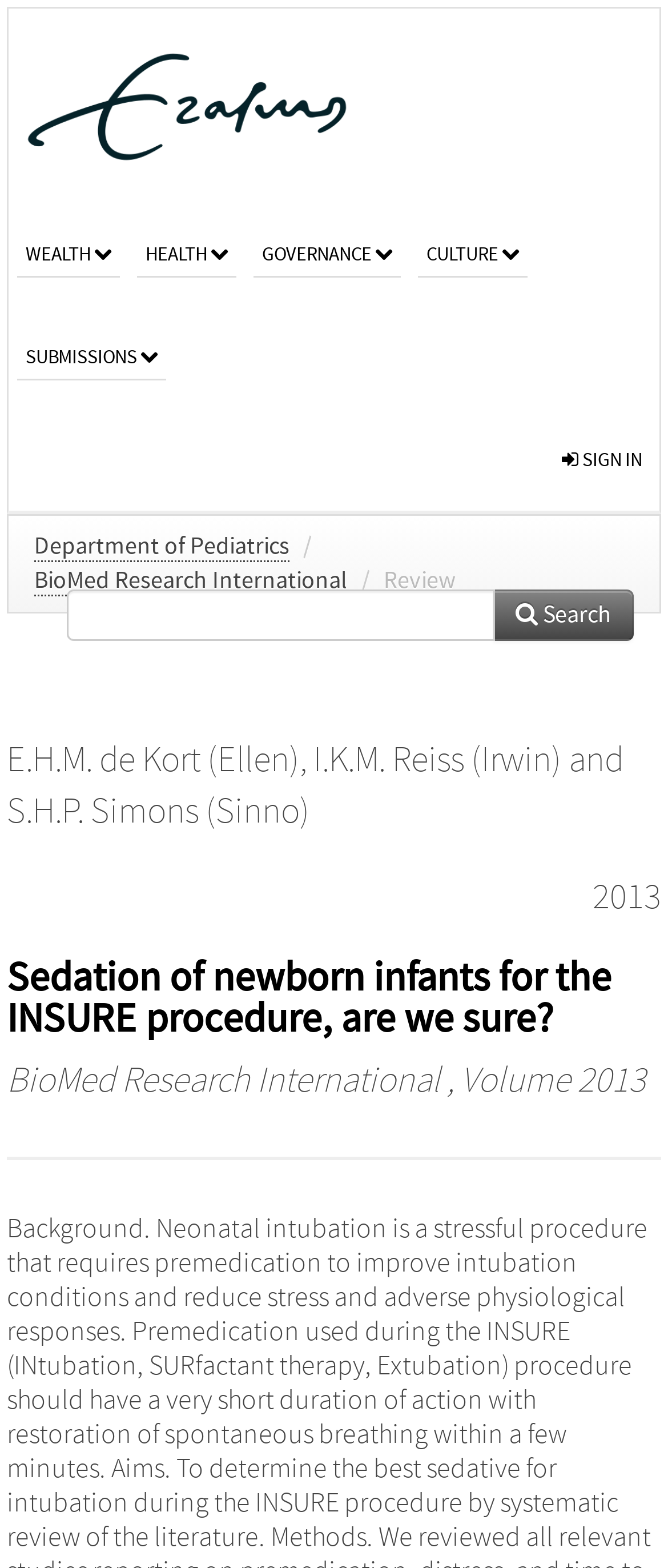Give an extensive and precise description of the webpage.

The webpage is a repository page for a research article titled "Sedation of newborn infants for the INSURE procedure, are we sure?" from Erasmus University Repository. At the top left, there is a university logo linked to the university website. Below the logo, there are five main categories: WEALTH, HEALTH, GOVERNANCE, CULTURE, and SUBMISSIONS, each with a corresponding link. 

To the right of these categories, there is a "SIGN IN" button. Below the categories, there is a breadcrumb navigation bar with links to the Department of Pediatrics, BioMed Research International, and a "Review" label. 

Next to the navigation bar, there is a search box with a search icon. Below the search box, there are author links: E.H.M. de Kort, I.K.M. Reiss, and S.H.P. Simons, separated by commas and the word "and". 

The main content of the page is the article title, which is also a heading, followed by the publication information, including the journal name "BioMed Research International" and the volume "2013".